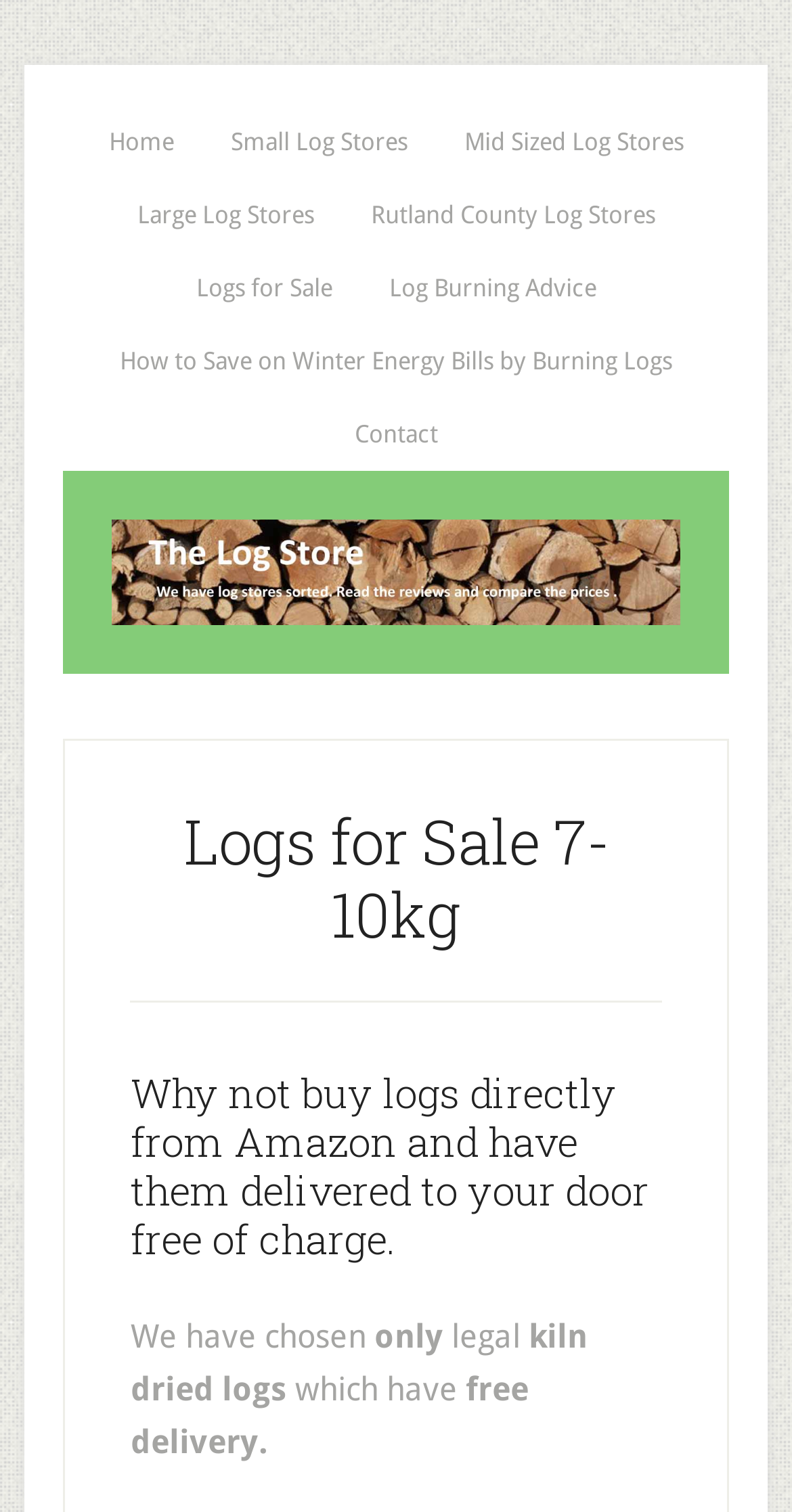What is the weight range of logs sold on this website?
Using the image as a reference, answer with just one word or a short phrase.

7-10kg